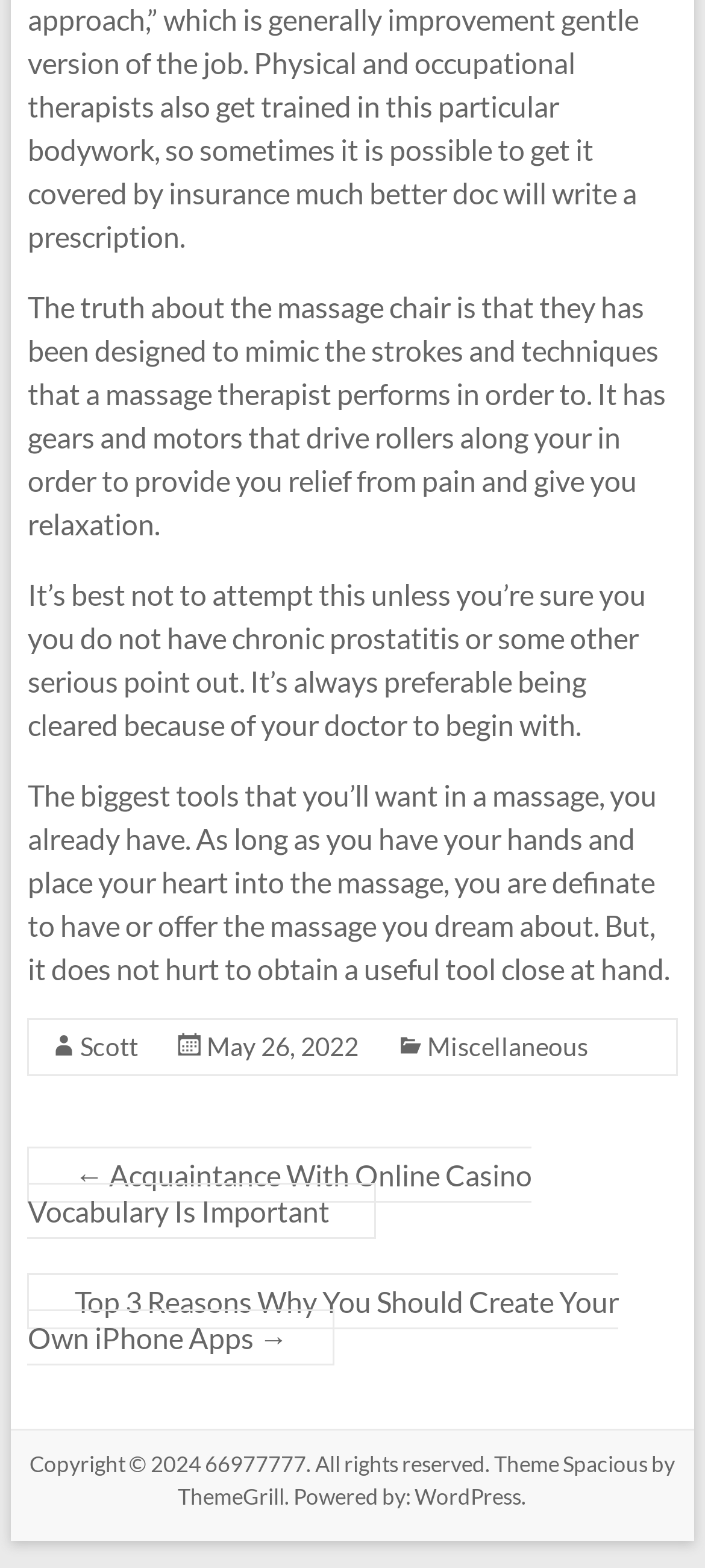What is the platform used to power the website?
Based on the image, answer the question with a single word or brief phrase.

WordPress